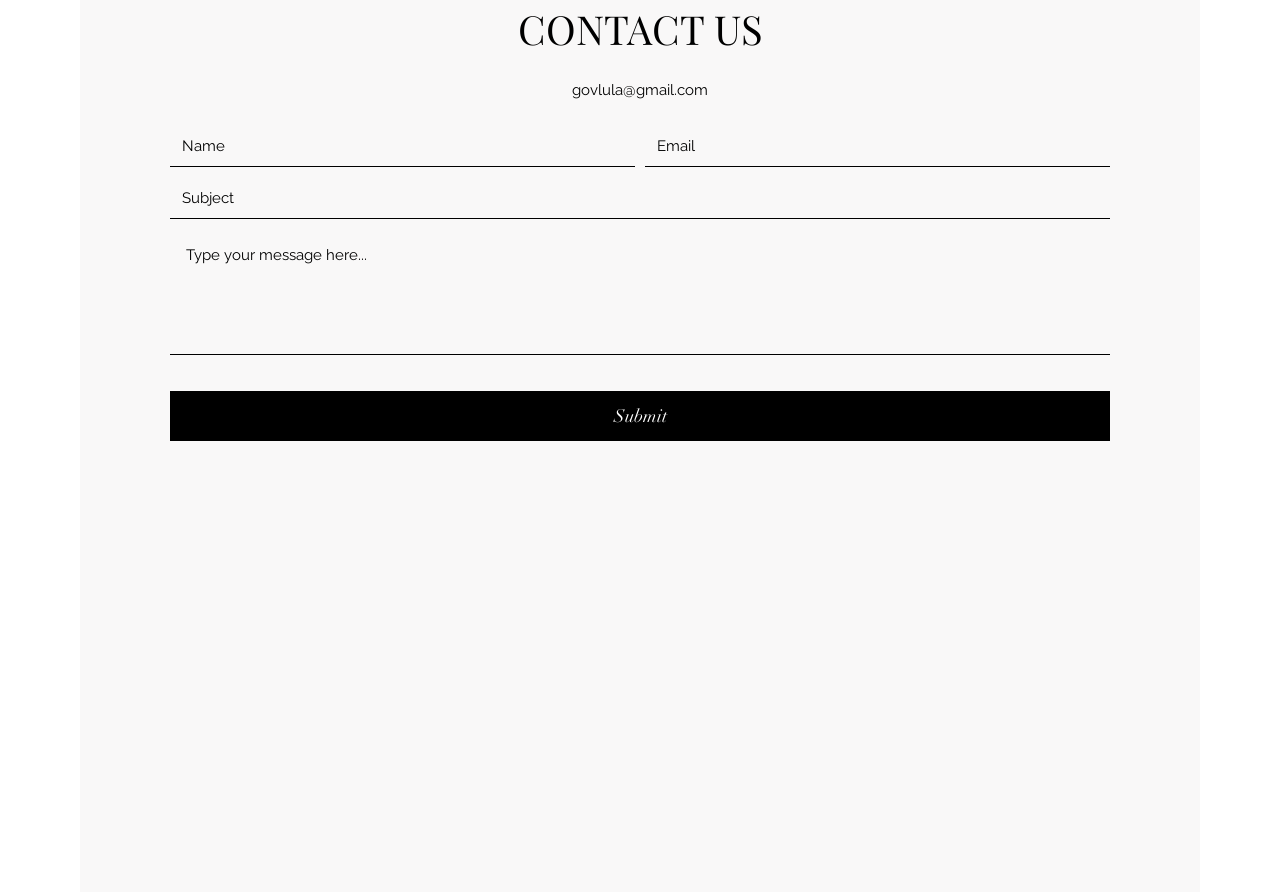Please give a one-word or short phrase response to the following question: 
What is the label of the required email field?

Email